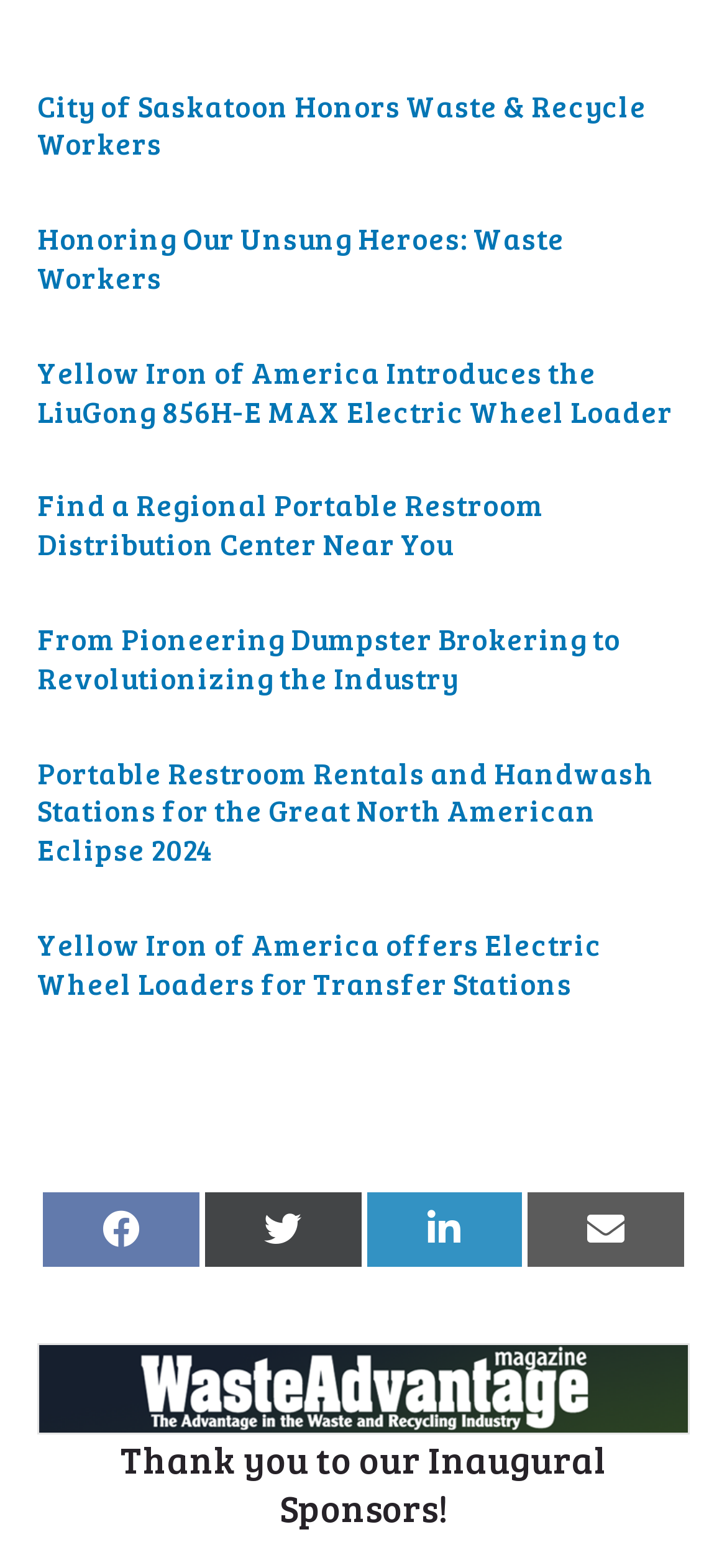Provide the bounding box coordinates of the UI element that matches the description: "Share on X (Twitter)".

[0.281, 0.76, 0.496, 0.807]